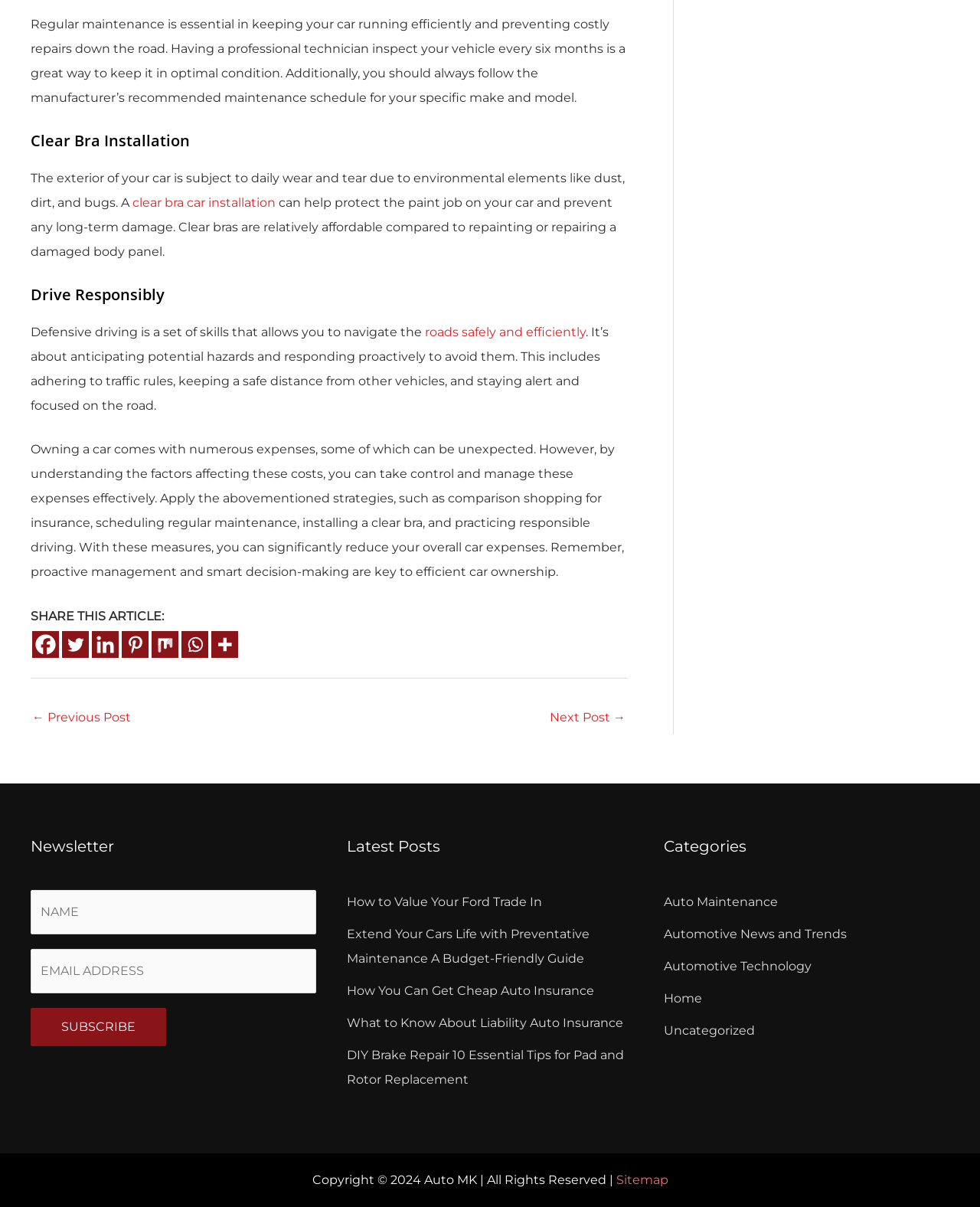Provide your answer in one word or a succinct phrase for the question: 
What is the purpose of defensive driving?

Navigating roads safely